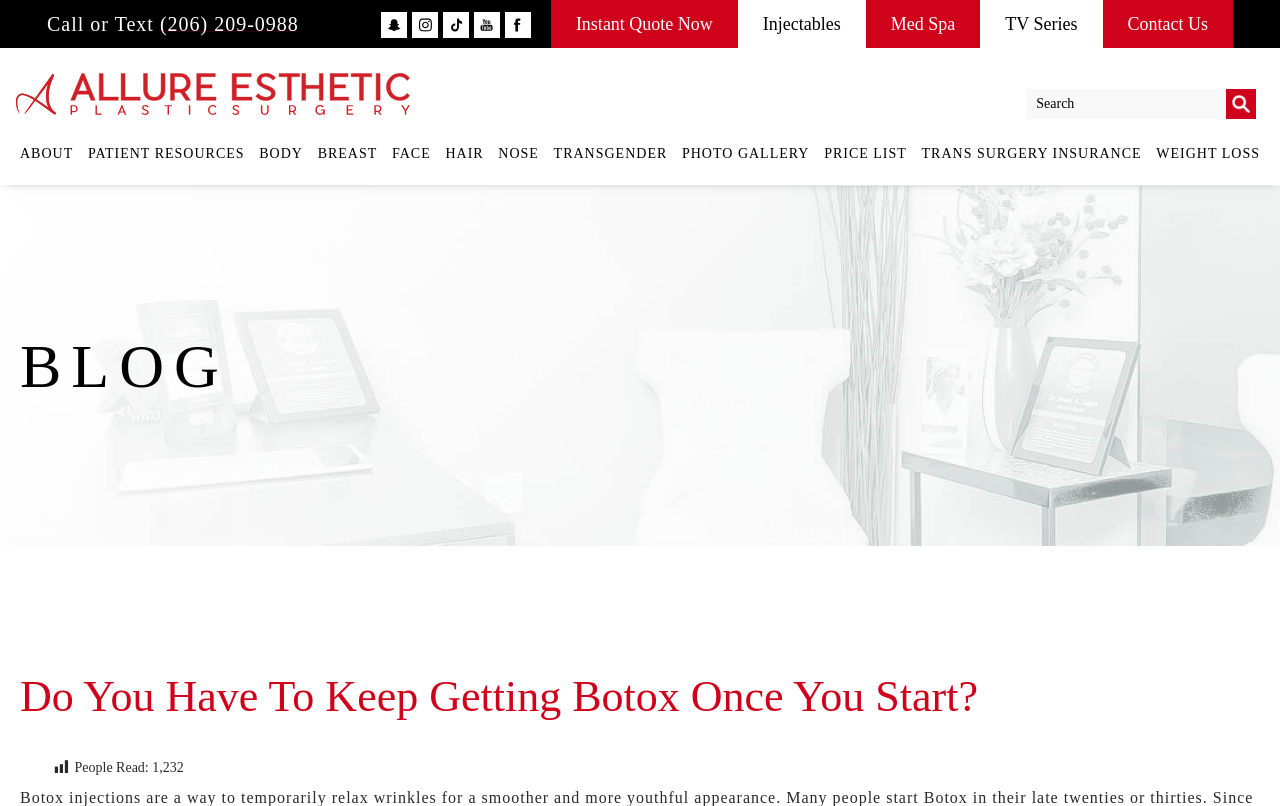Determine the bounding box for the described UI element: "parent_node: Go name="query" placeholder="Search"".

[0.802, 0.11, 0.958, 0.148]